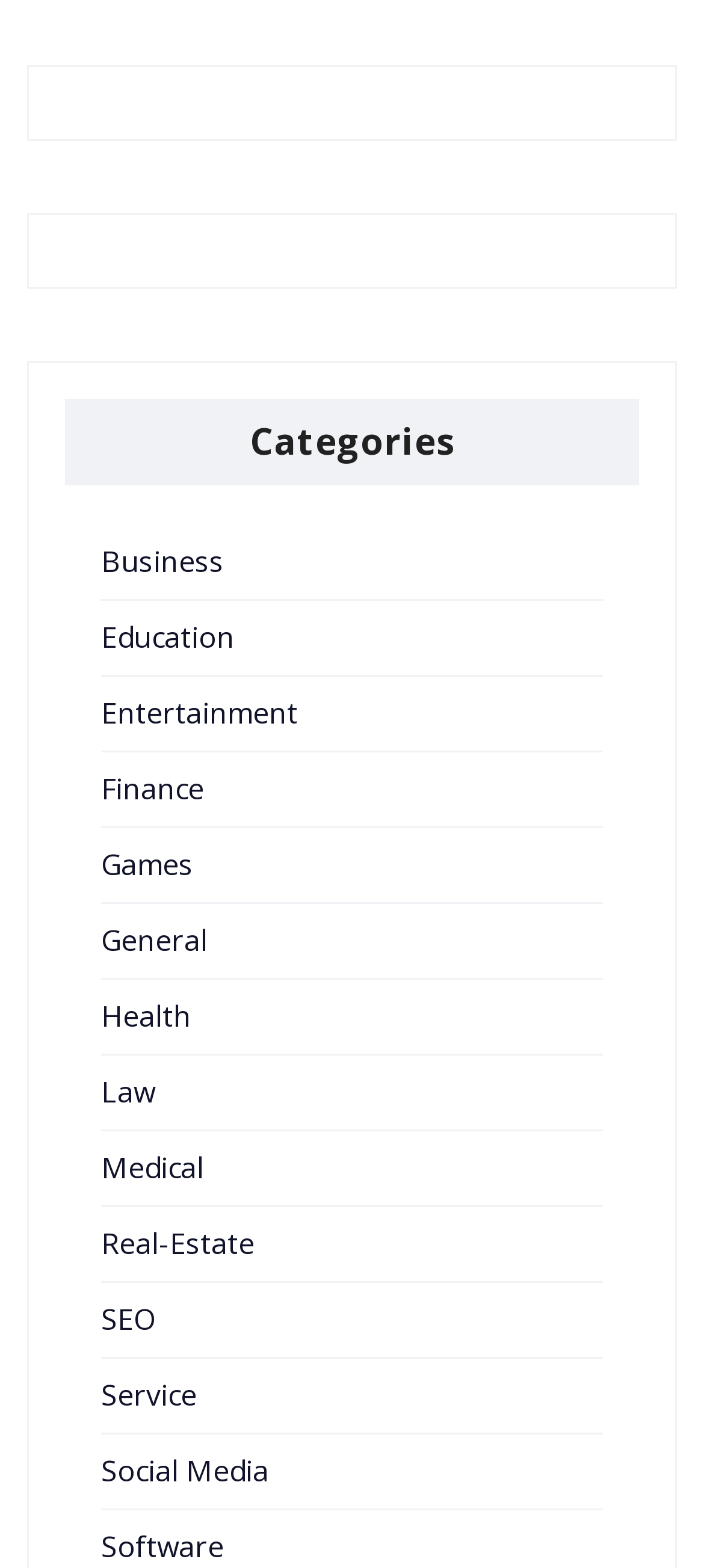From the element description Social Media, predict the bounding box coordinates of the UI element. The coordinates must be specified in the format (top-left x, top-left y, bottom-right x, bottom-right y) and should be within the 0 to 1 range.

[0.144, 0.925, 0.382, 0.951]